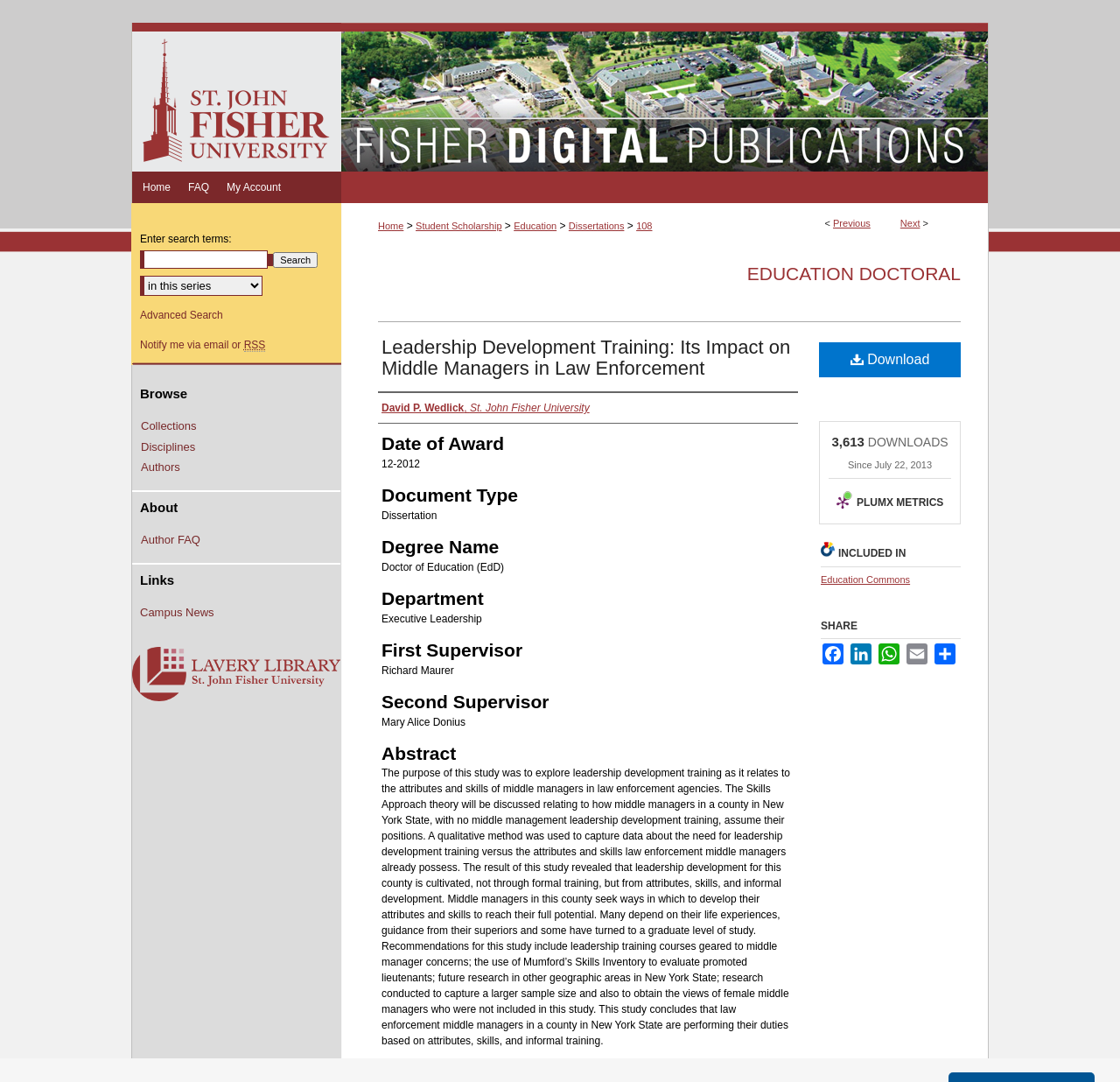Determine the bounding box coordinates of the element's region needed to click to follow the instruction: "Browse collections". Provide these coordinates as four float numbers between 0 and 1, formatted as [left, top, right, bottom].

[0.126, 0.388, 0.304, 0.4]